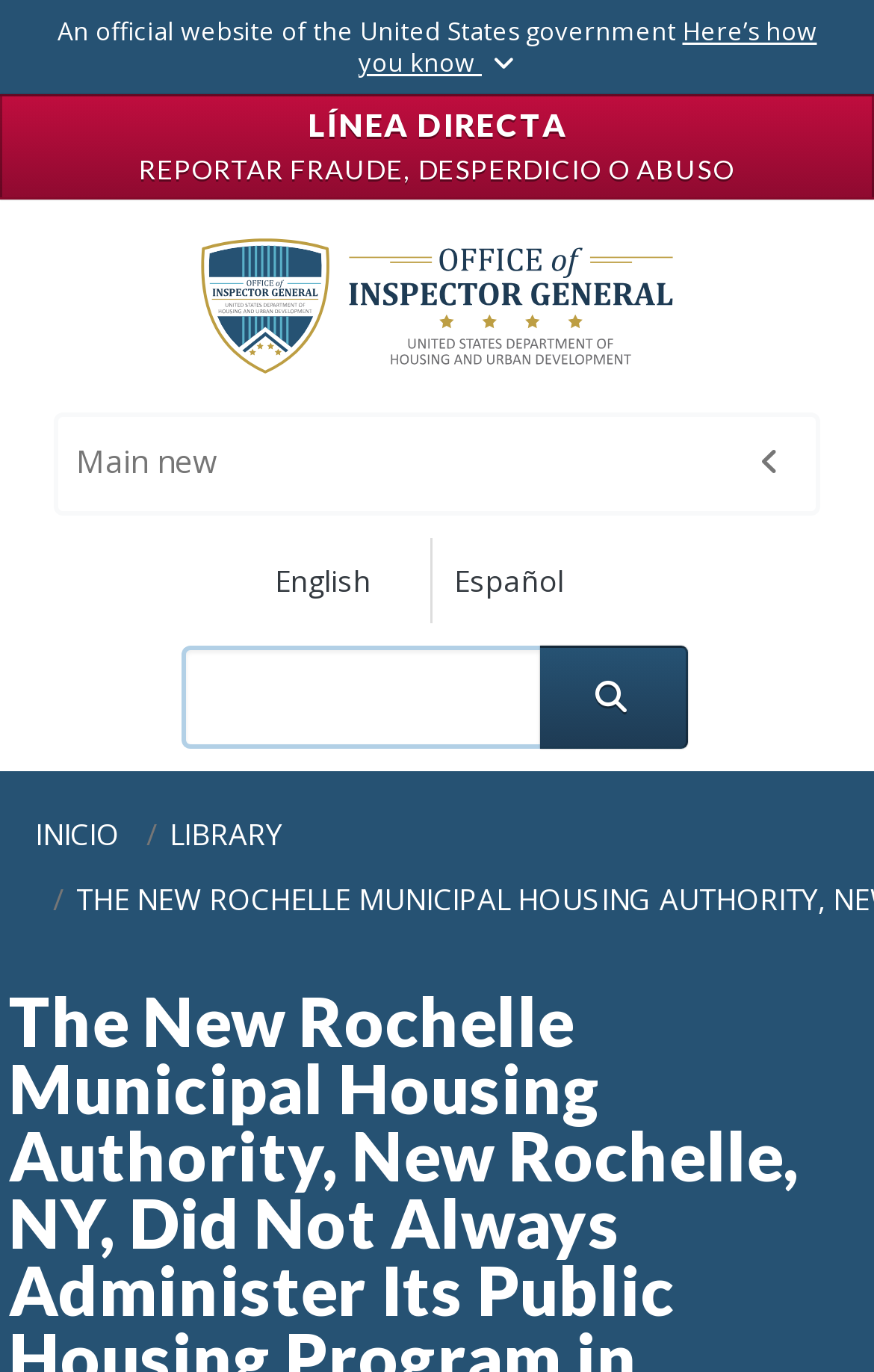What is the purpose of the search box?
Based on the screenshot, provide a one-word or short-phrase response.

To search the website